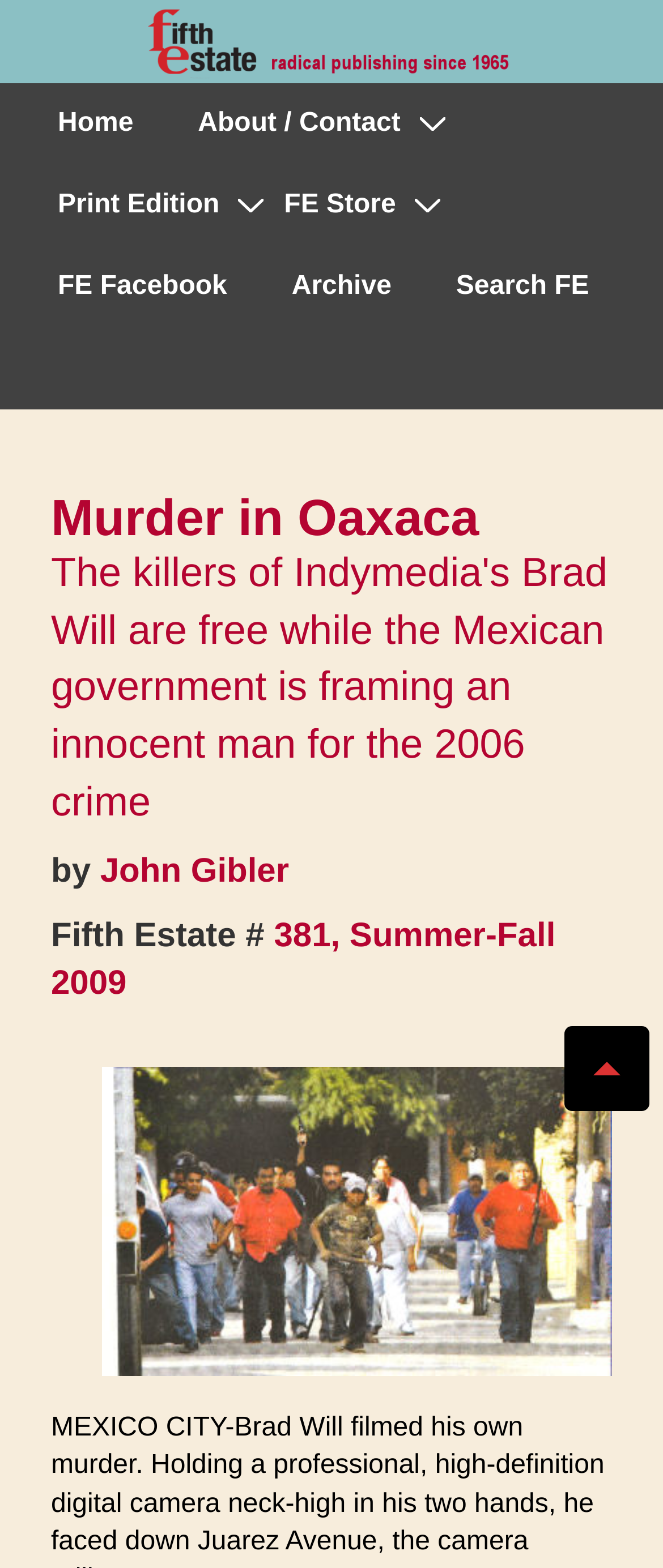What is the primary heading on this webpage?

Murder in Oaxaca